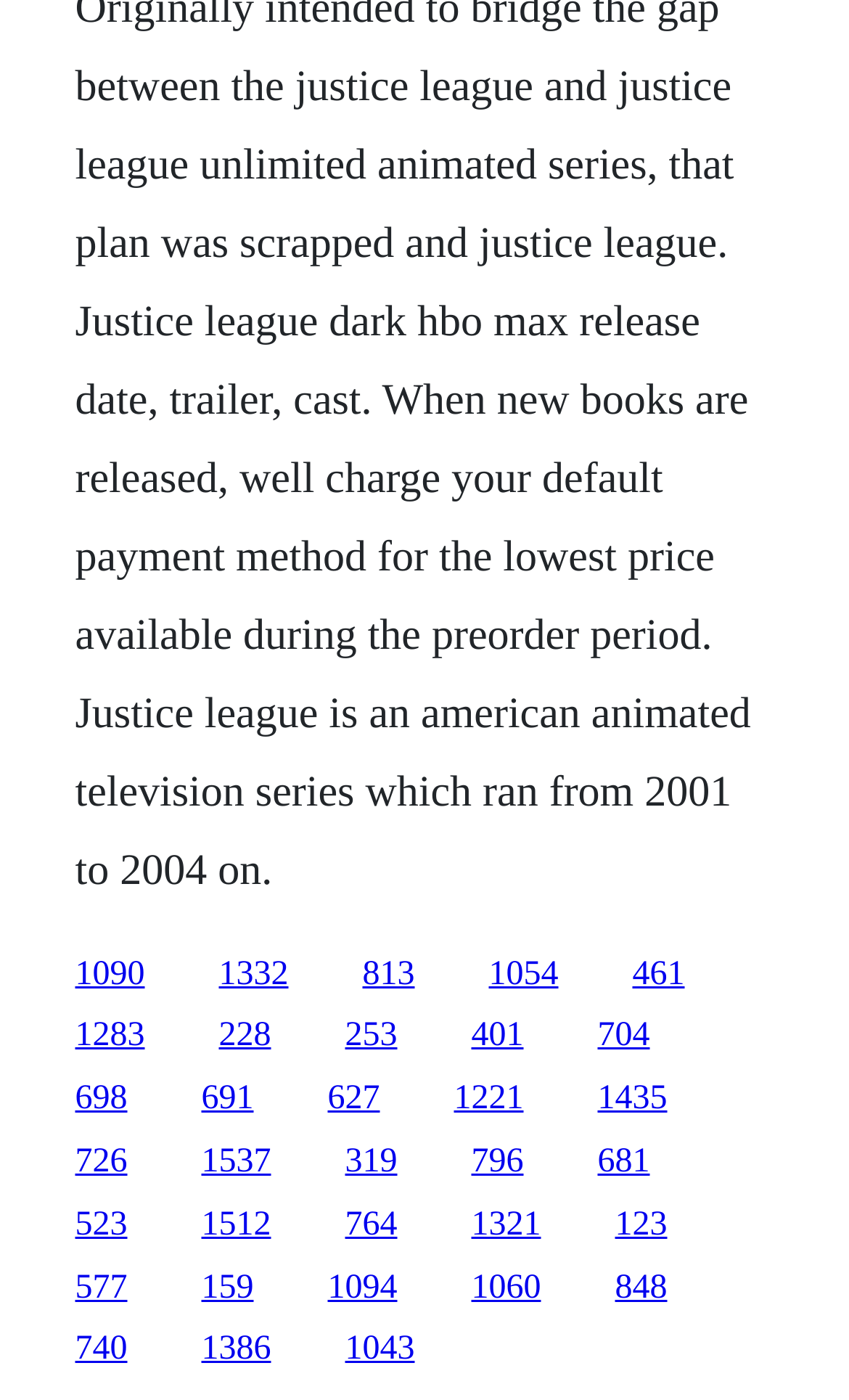Please identify the bounding box coordinates of the element's region that needs to be clicked to fulfill the following instruction: "click the first link". The bounding box coordinates should consist of four float numbers between 0 and 1, i.e., [left, top, right, bottom].

[0.088, 0.682, 0.171, 0.709]